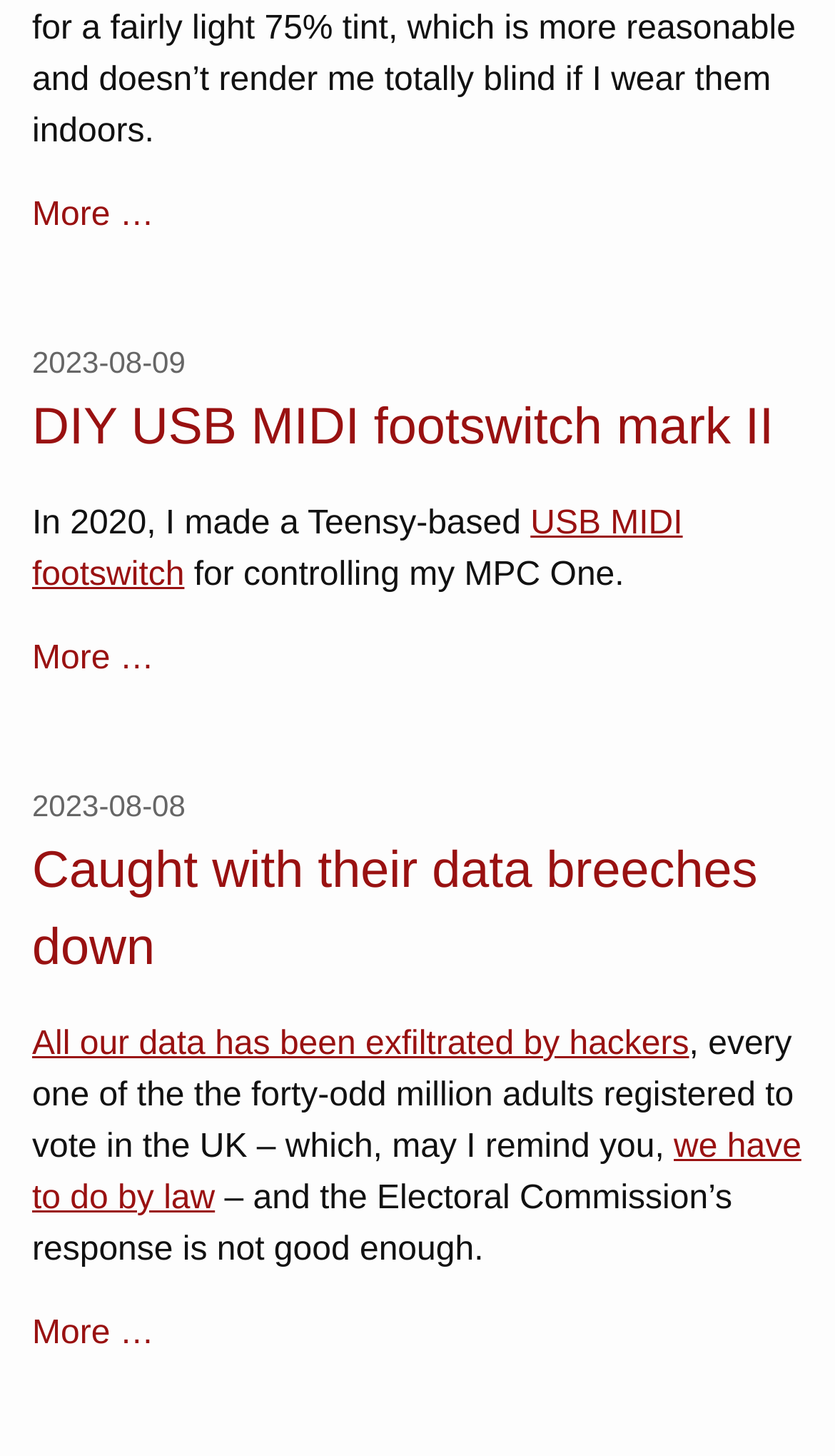Analyze the image and provide a detailed answer to the question: How many adults are mentioned in the second article?

The second article mentions that 'every one of the forty-odd million adults registered to vote in the UK' has been affected by a data breach. This number refers to the number of adults registered to vote in the UK.